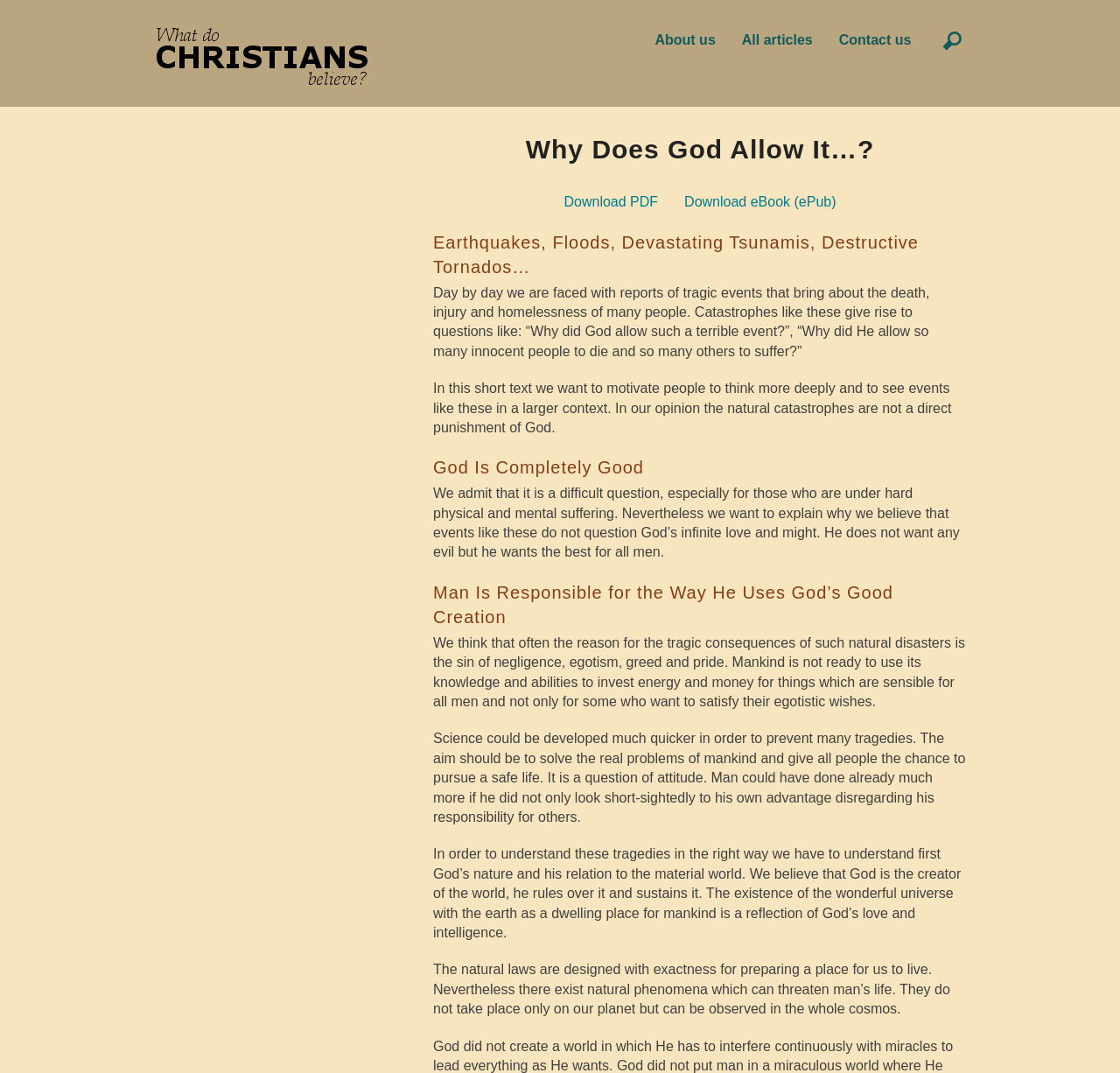What is the reason for tragic consequences of natural disasters according to the author?
Provide a detailed and well-explained answer to the question.

The author attributes the tragic consequences of natural disasters to the 'sin of negligence, egotism, greed and pride' as stated in the static text element. This suggests that the author believes human actions and attitudes contribute to the severity of natural disasters.